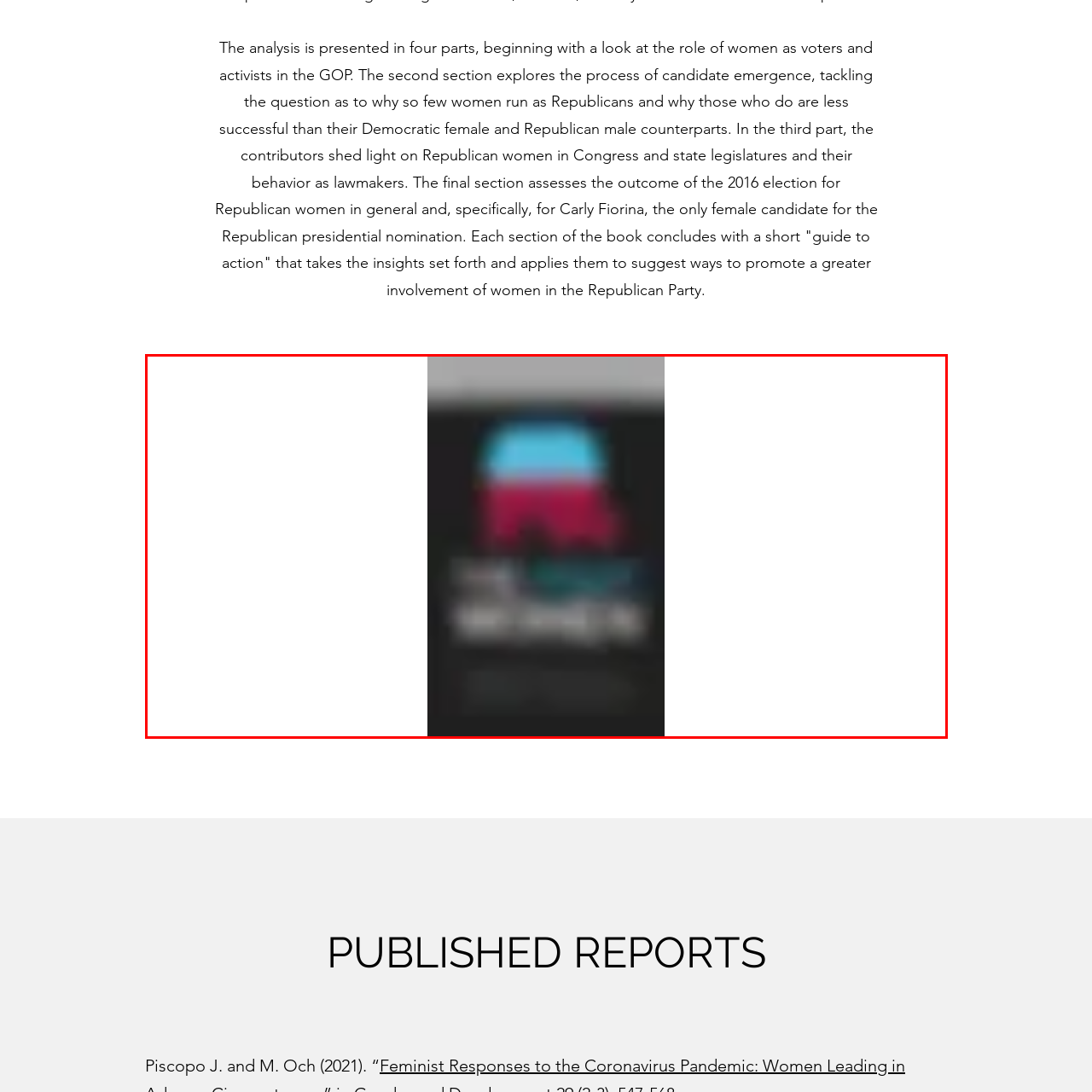What is the subject of the book? Check the image surrounded by the red bounding box and reply with a single word or a short phrase.

Women in the GOP